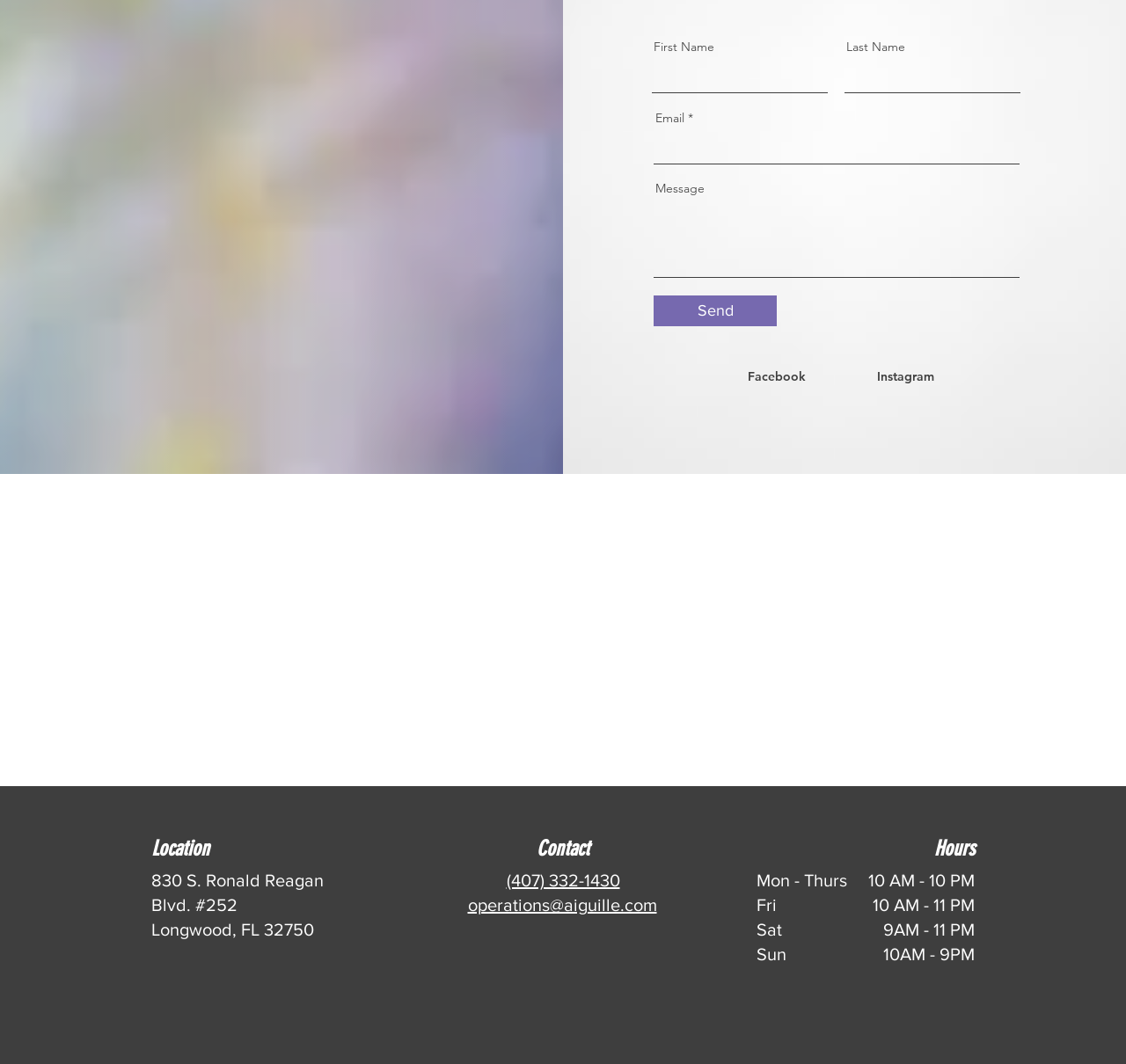Answer the question with a brief word or phrase:
What are the social media platforms linked on the webpage?

Facebook, Instagram